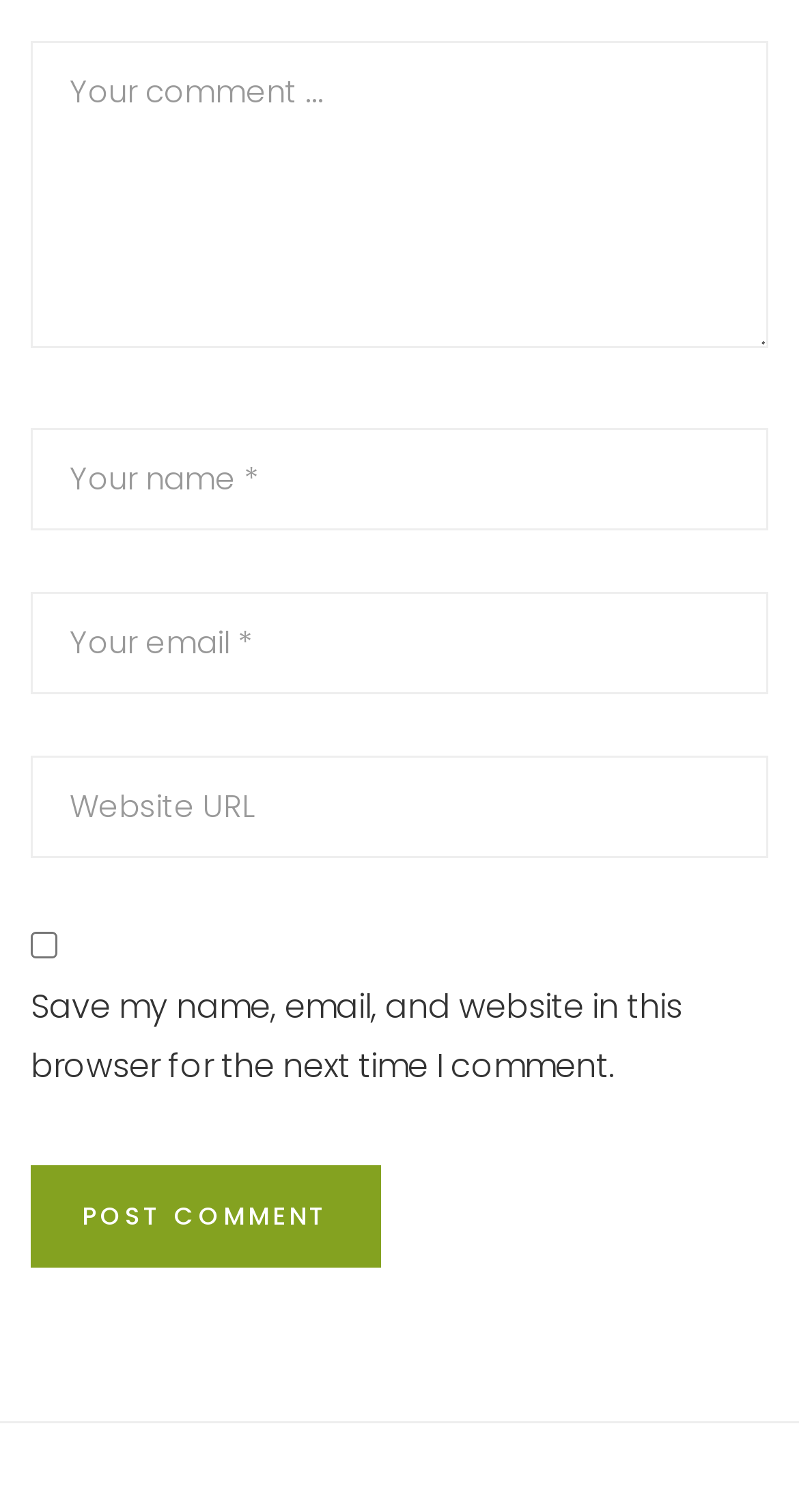What is the purpose of the checkbox?
Examine the image and give a concise answer in one word or a short phrase.

Save comment info